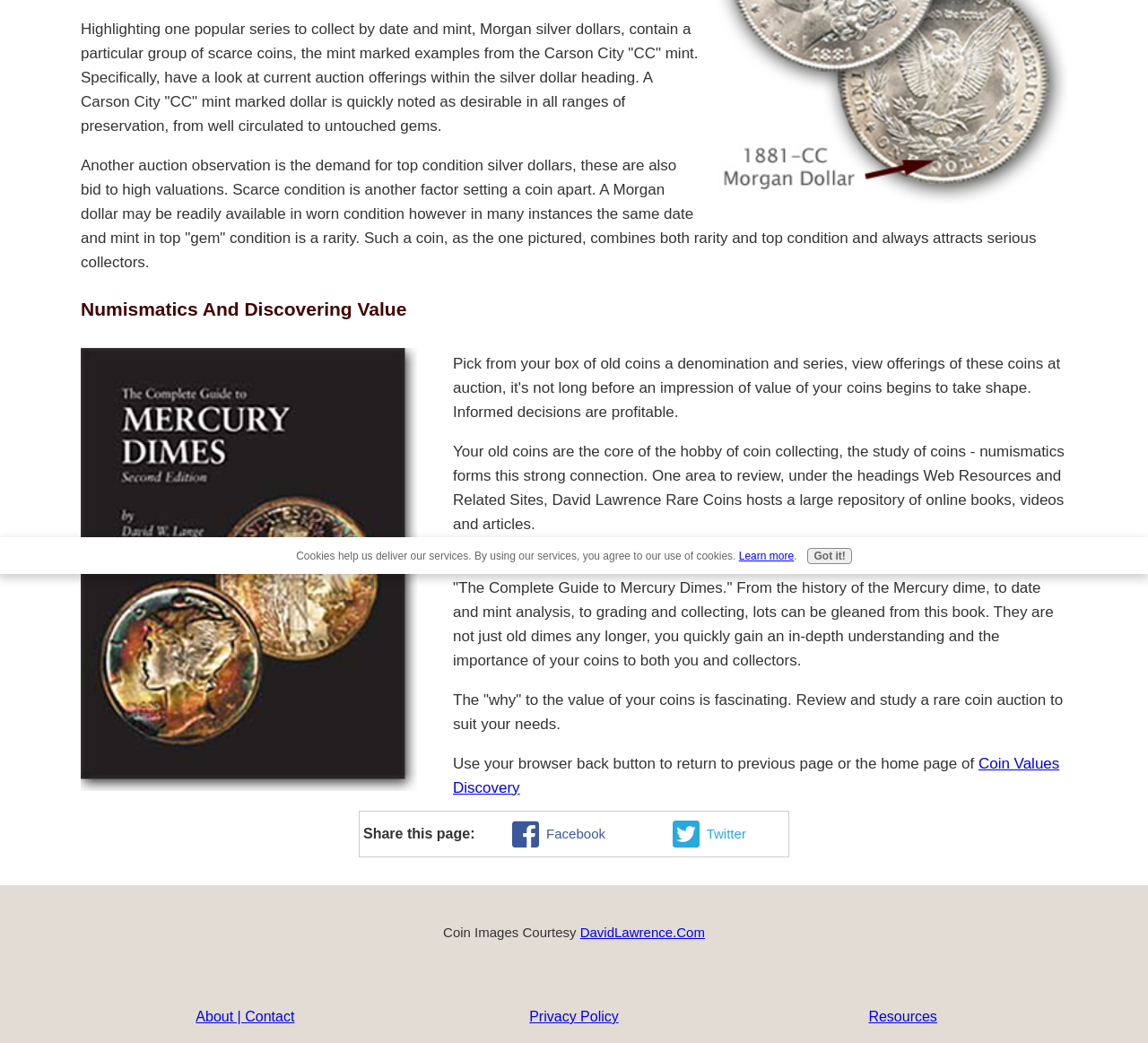Please specify the bounding box coordinates in the format (top-left x, top-left y, bottom-right x, bottom-right y), with values ranging from 0 to 1. Identify the bounding box for the UI component described as follows: Twitter

[0.583, 0.79, 0.653, 0.807]